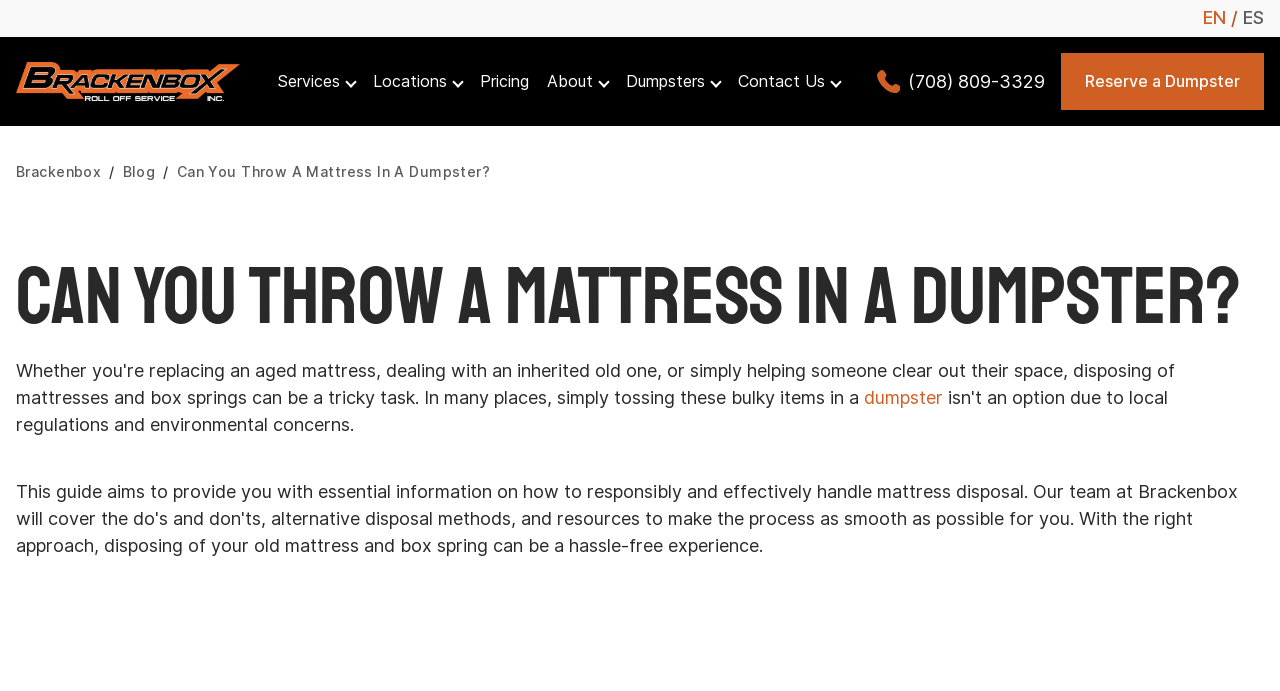Pinpoint the bounding box coordinates of the clickable element to carry out the following instruction: "Contact Brackenbox."

[0.684, 0.099, 0.816, 0.138]